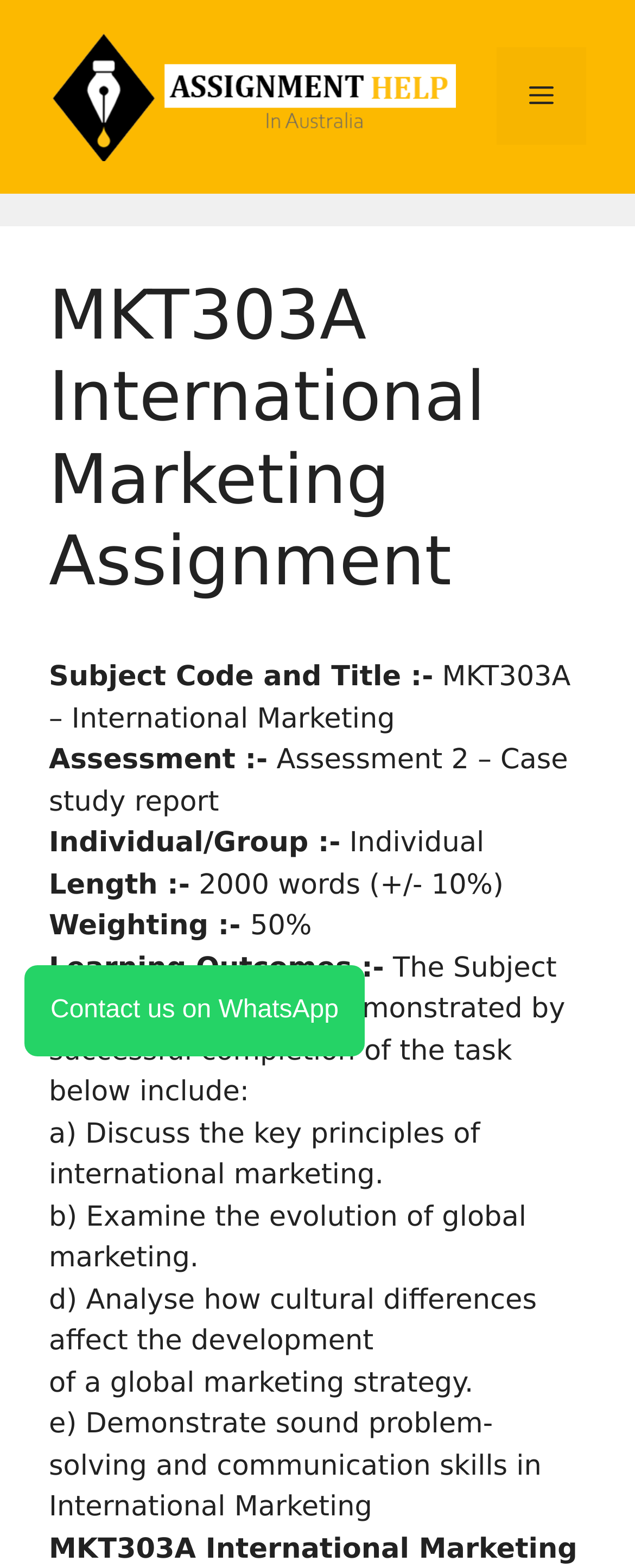Please locate and generate the primary heading on this webpage.

MKT303A International Marketing Assignment